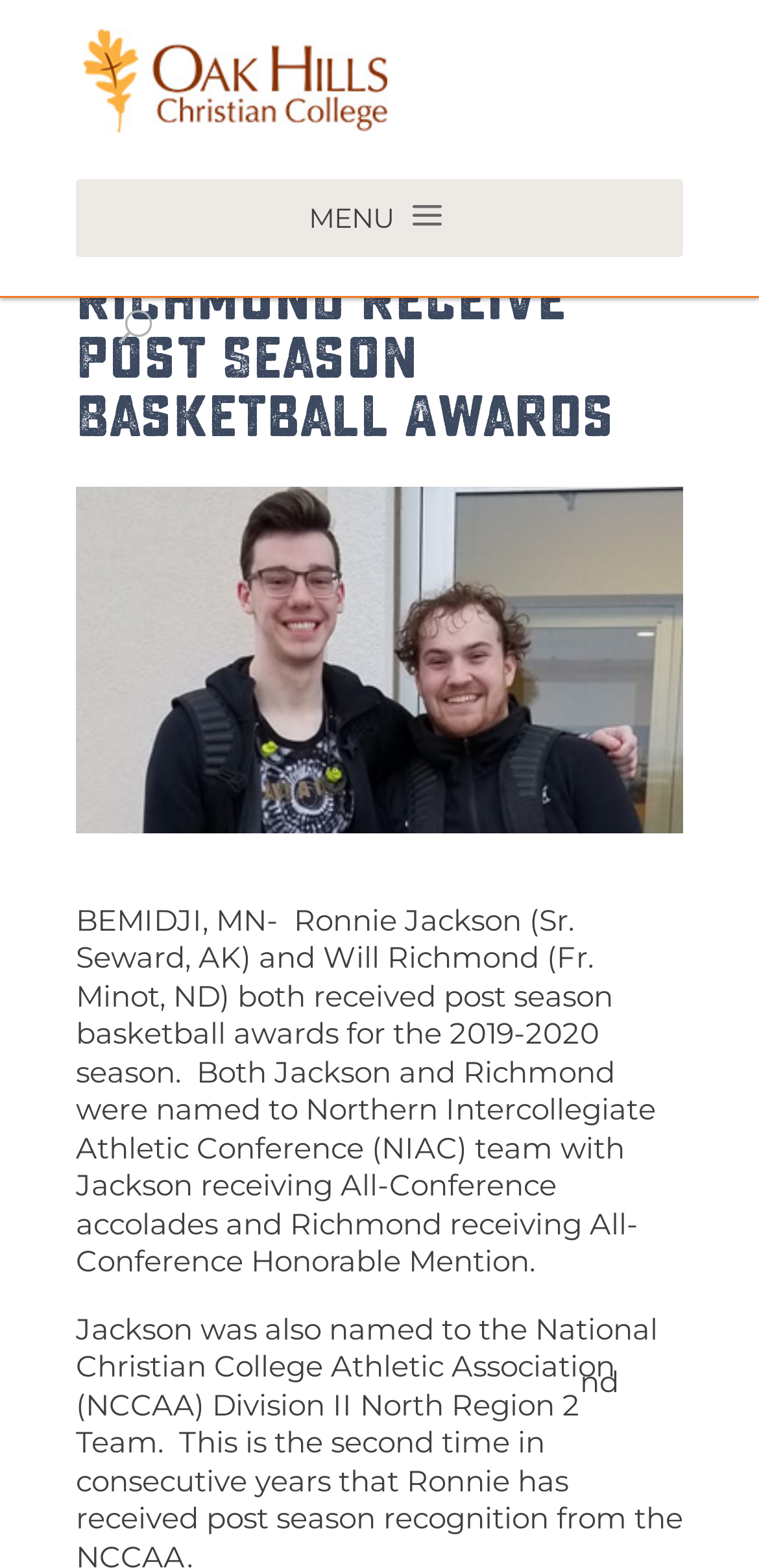Using the given description, provide the bounding box coordinates formatted as (top-left x, top-left y, bottom-right x, bottom-right y), with all values being floating point numbers between 0 and 1. Description: alt="Oak Hills Christian College"

[0.11, 0.037, 0.51, 0.061]